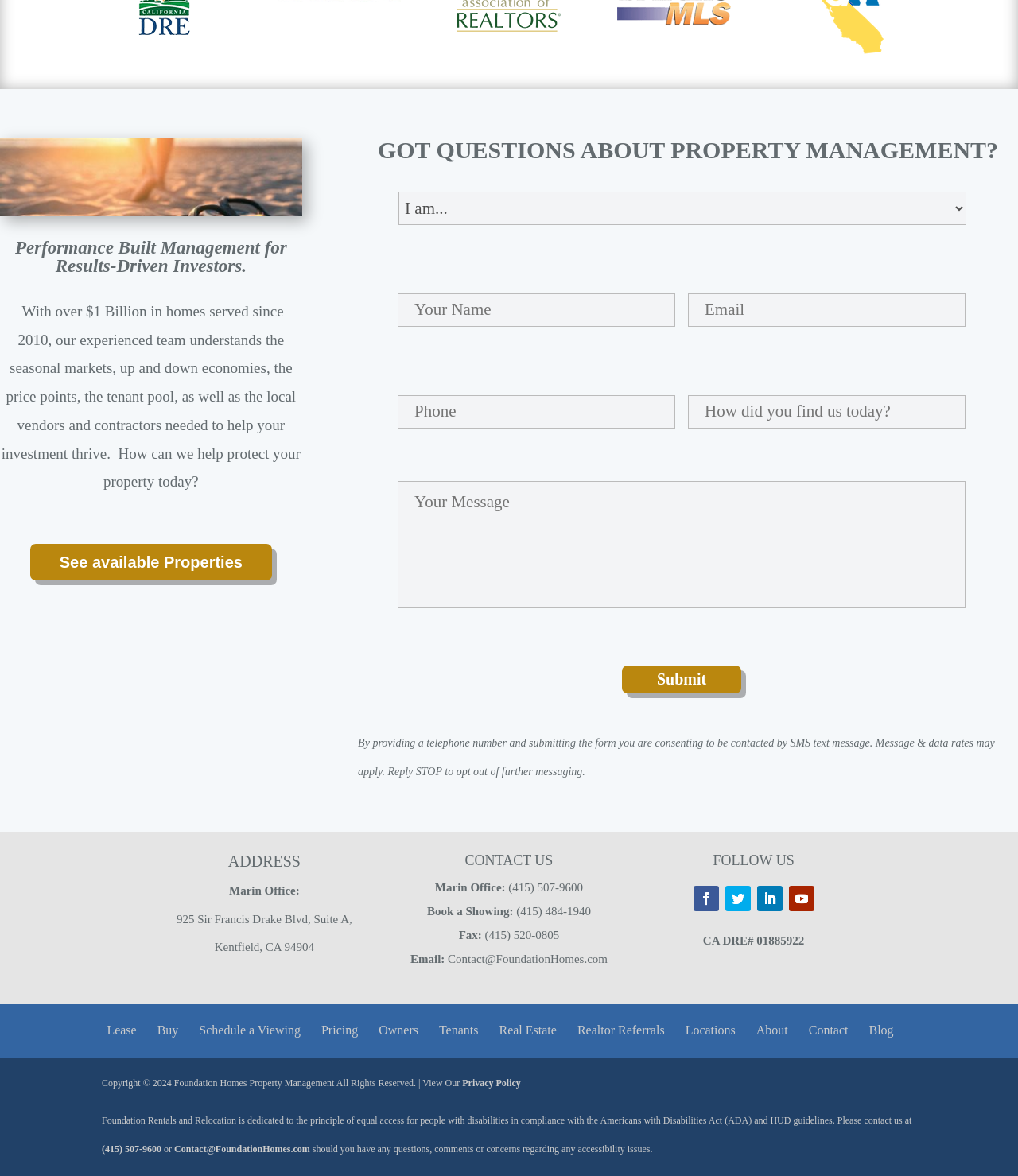Please identify the bounding box coordinates of the clickable area that will allow you to execute the instruction: "Enter your name in the input field".

[0.391, 0.249, 0.663, 0.278]